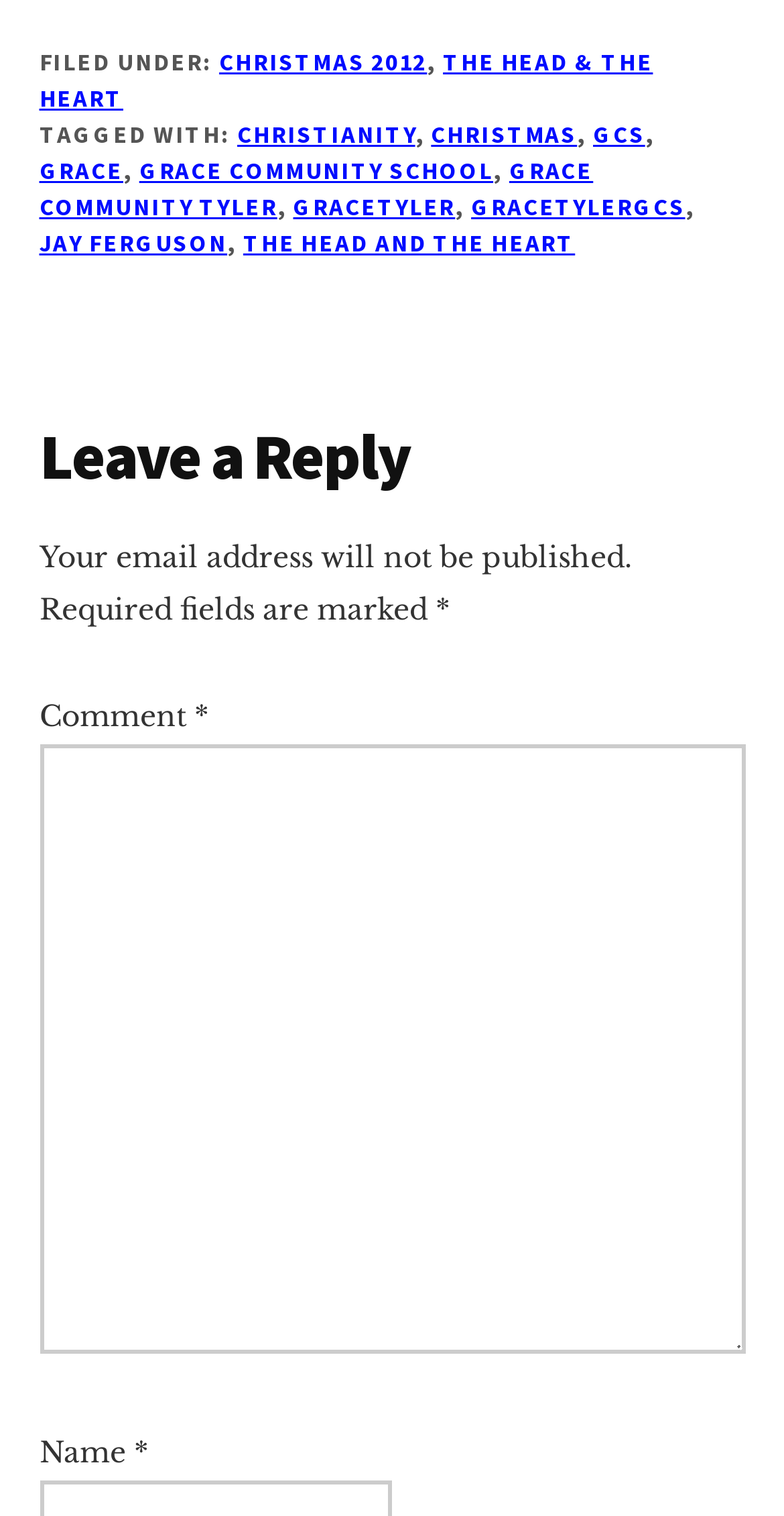Using the given element description, provide the bounding box coordinates (top-left x, top-left y, bottom-right x, bottom-right y) for the corresponding UI element in the screenshot: grace community tyler

[0.05, 0.102, 0.757, 0.145]